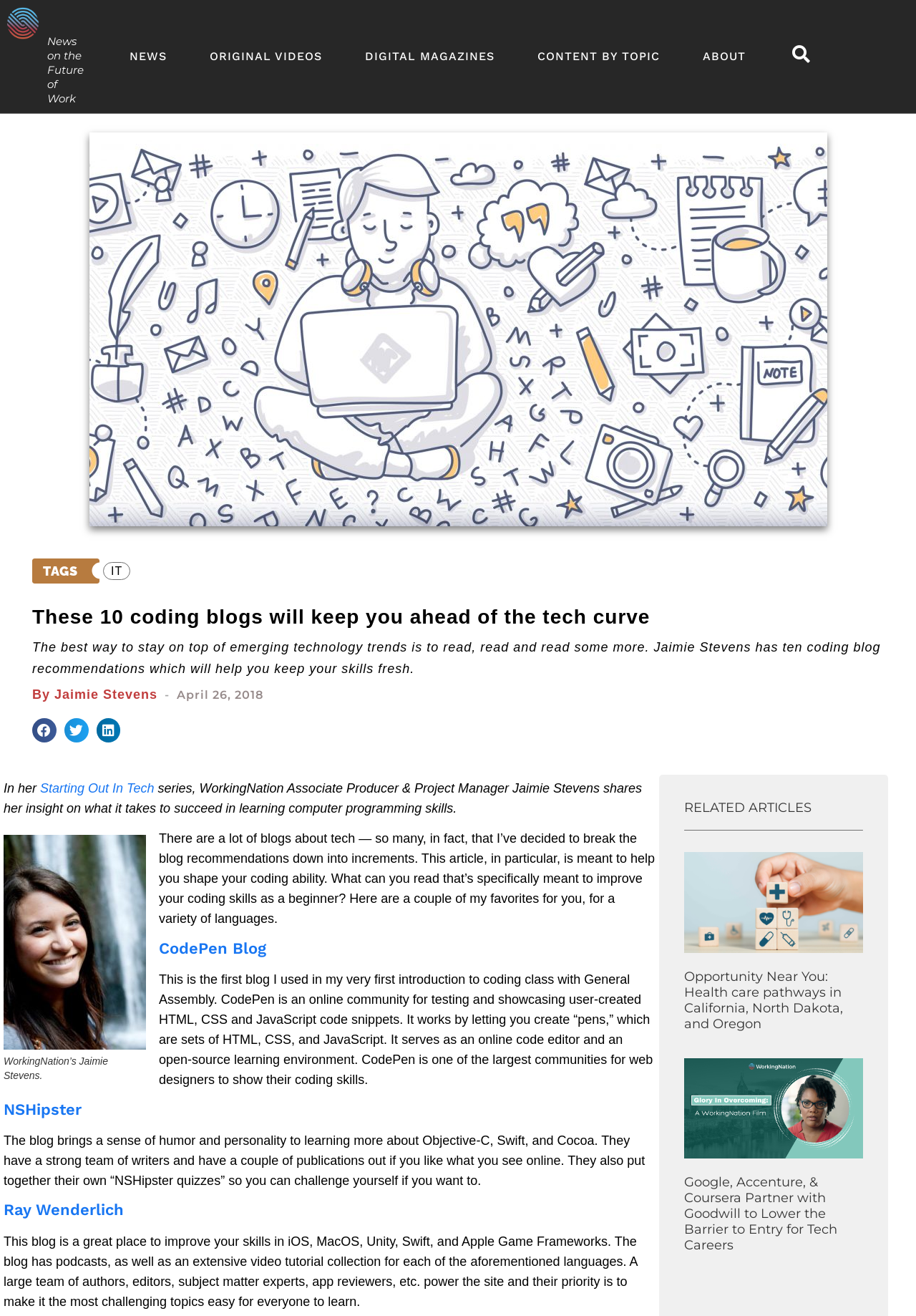Locate the UI element described by Content By Topic in the provided webpage screenshot. Return the bounding box coordinates in the format (top-left x, top-left y, bottom-right x, bottom-right y), ensuring all values are between 0 and 1.

[0.583, 0.03, 0.725, 0.055]